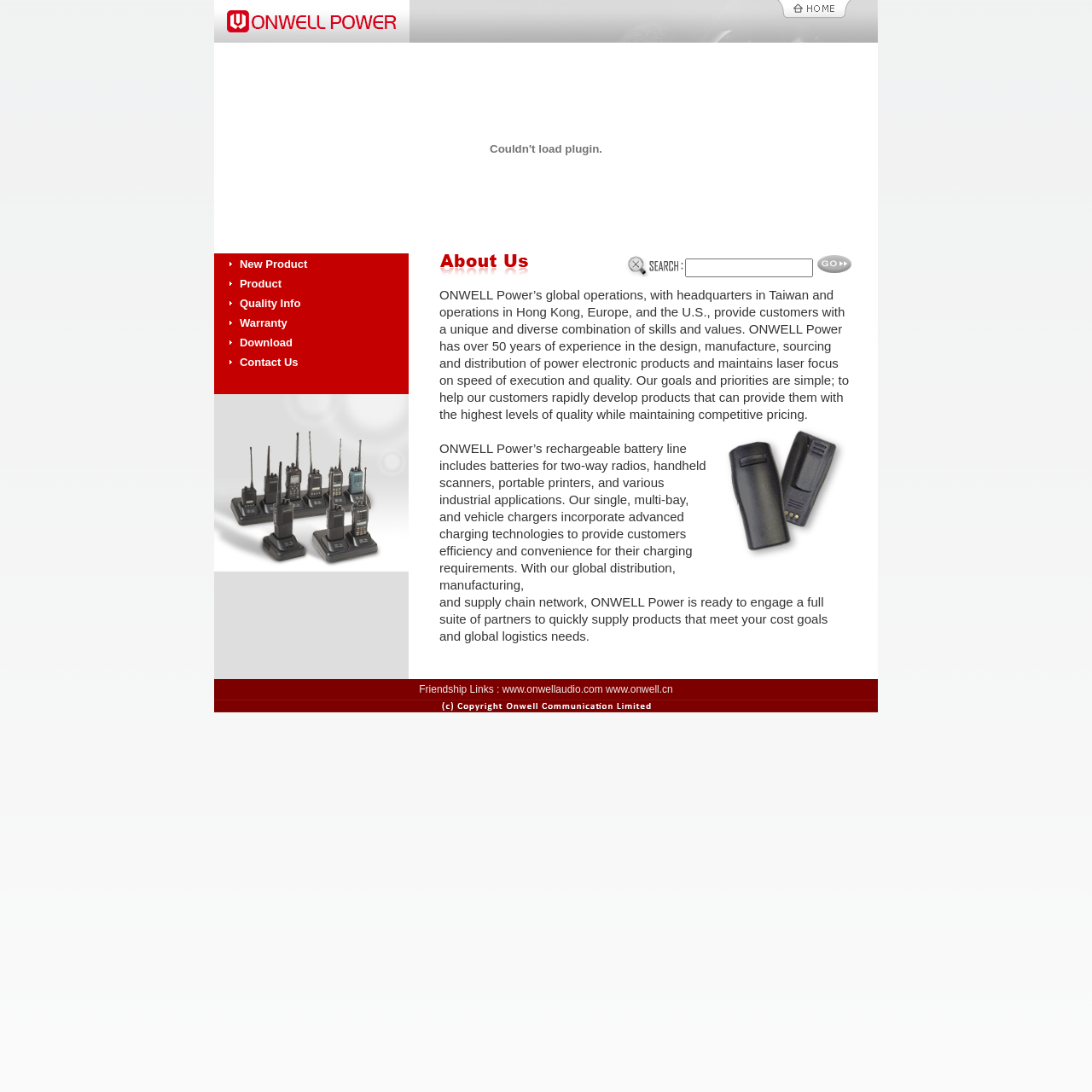What products does ONWELL Power provide?
Give a single word or phrase as your answer by examining the image.

Power electronic products